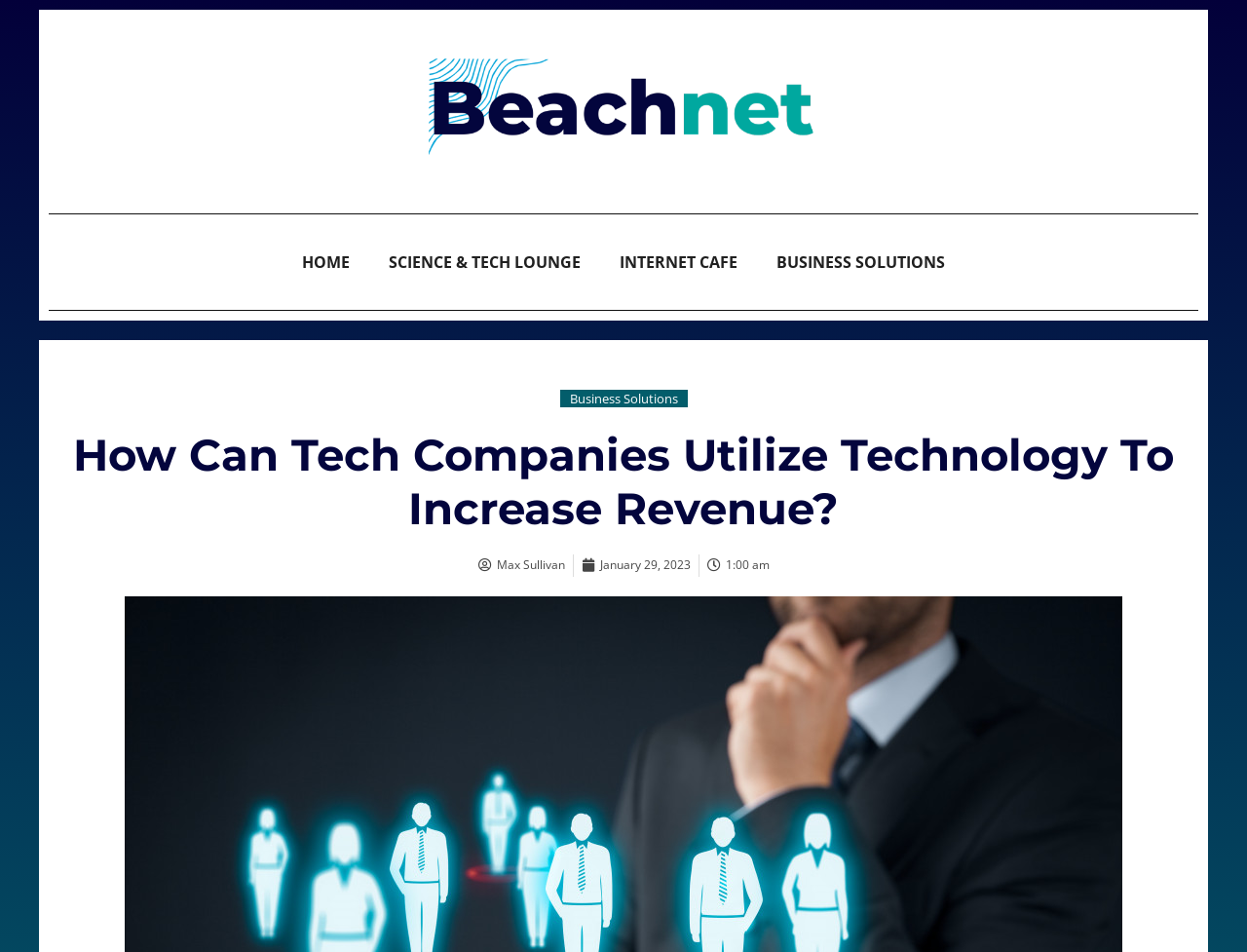What is the logo of the website?
Provide an in-depth and detailed explanation in response to the question.

The logo of the website is located at the top left corner of the webpage, and it is an image with the text 'beachnet-logo'.